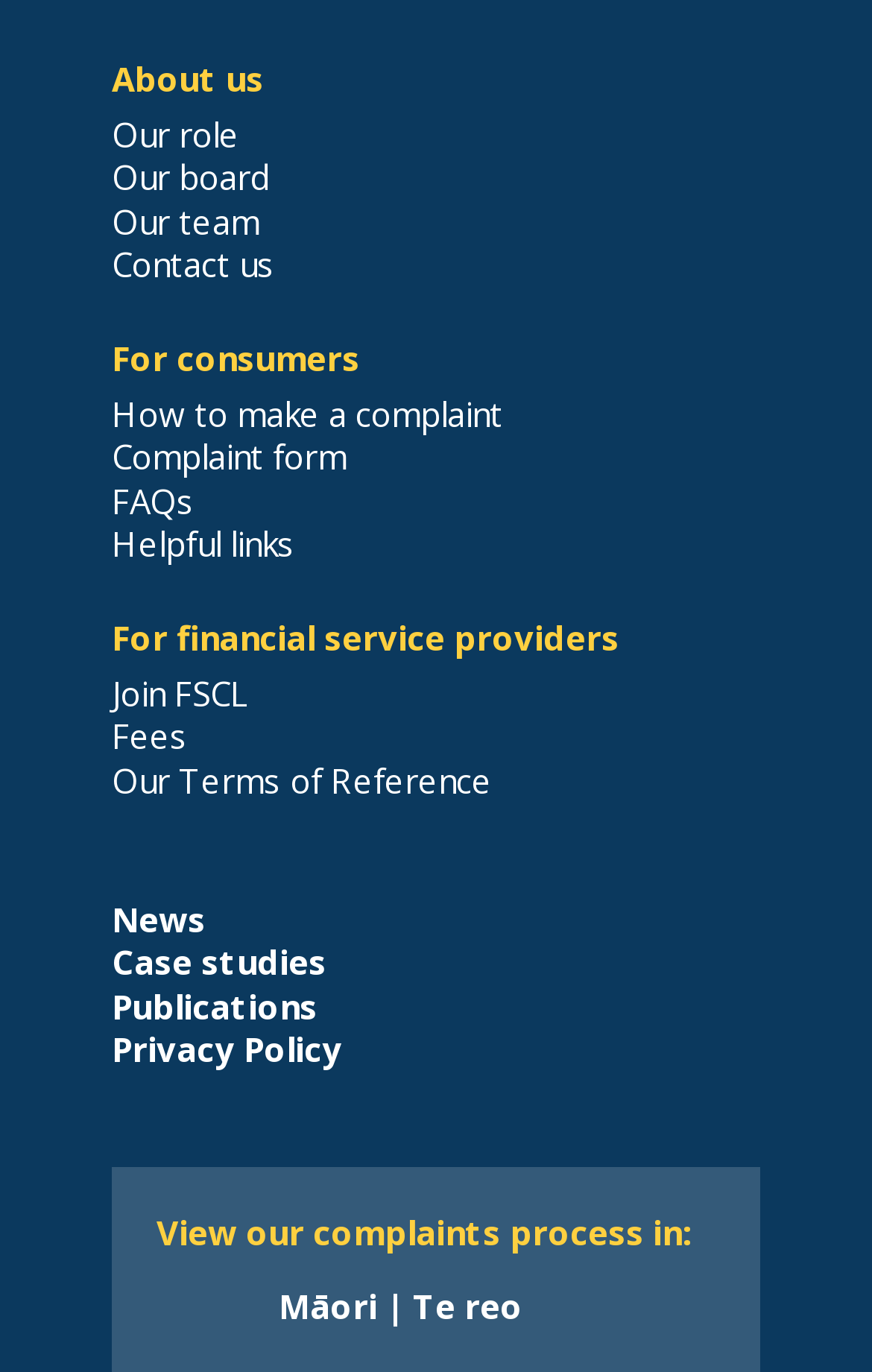Specify the bounding box coordinates of the area that needs to be clicked to achieve the following instruction: "Learn about Power Packs".

None